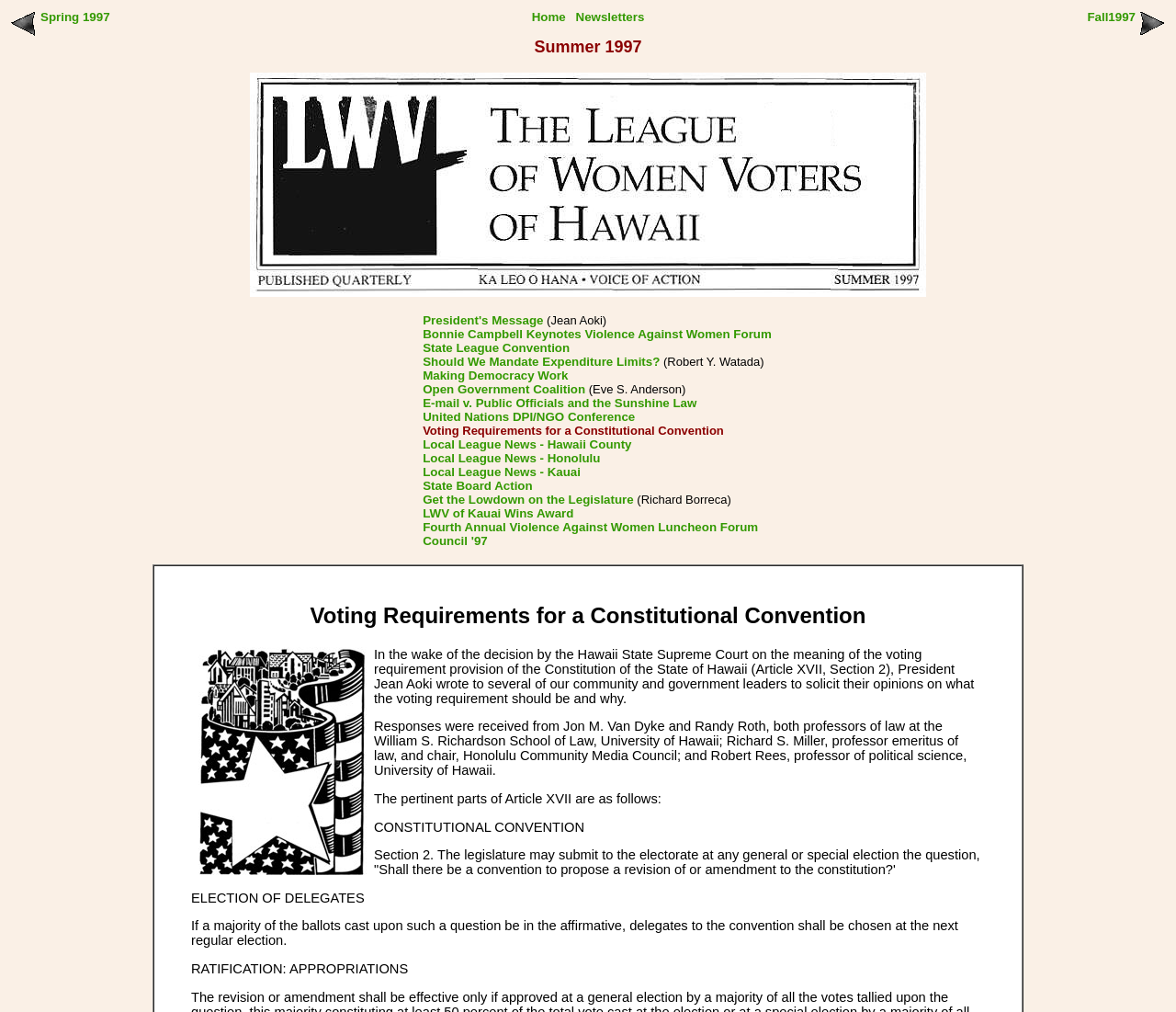Identify the bounding box coordinates of the region that needs to be clicked to carry out this instruction: "Read President's Message". Provide these coordinates as four float numbers ranging from 0 to 1, i.e., [left, top, right, bottom].

[0.359, 0.31, 0.462, 0.323]